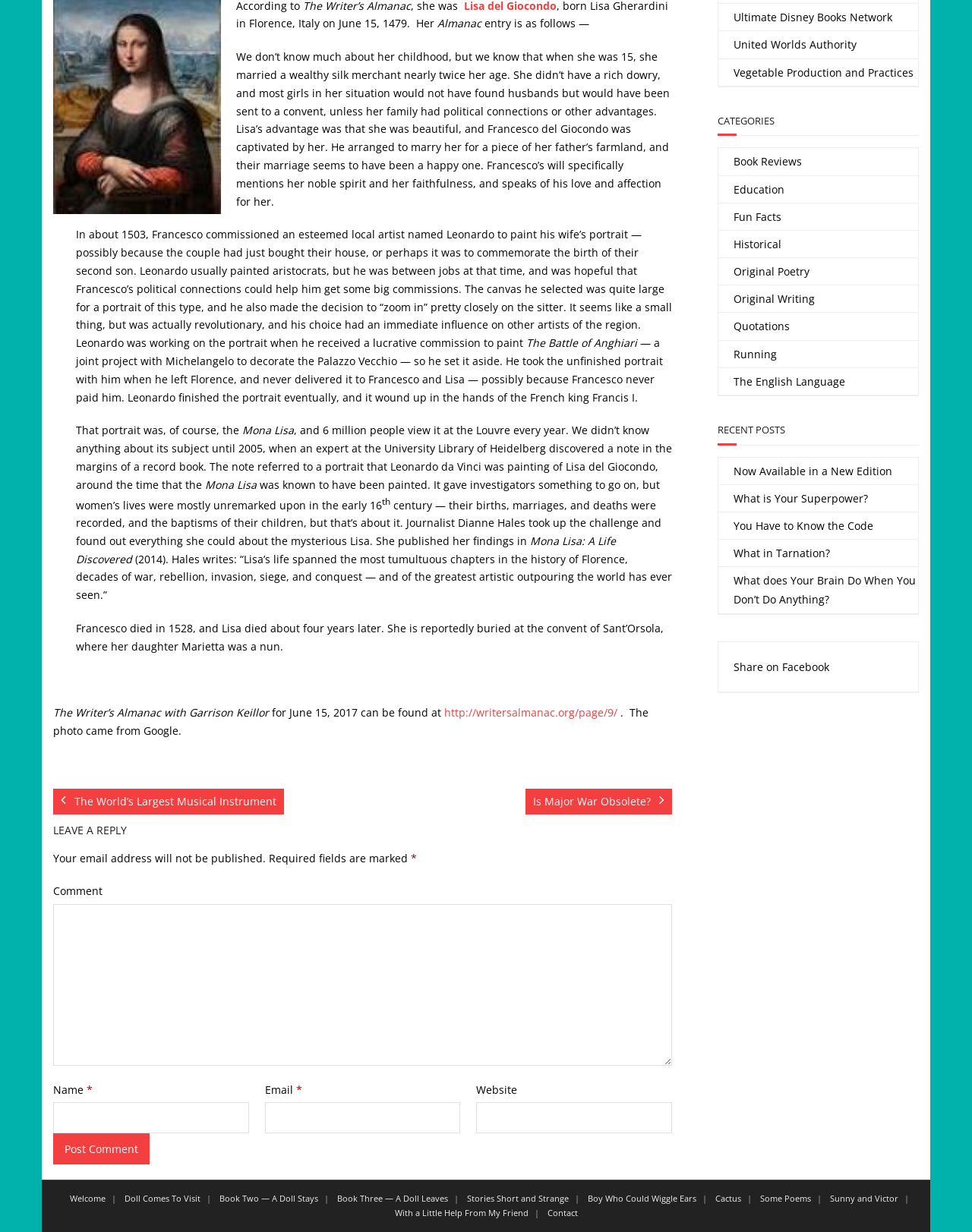Locate the UI element described by Sunny and Victor in the provided webpage screenshot. Return the bounding box coordinates in the format (top-left x, top-left y, bottom-right x, bottom-right y), ensuring all values are between 0 and 1.

[0.847, 0.968, 0.93, 0.977]